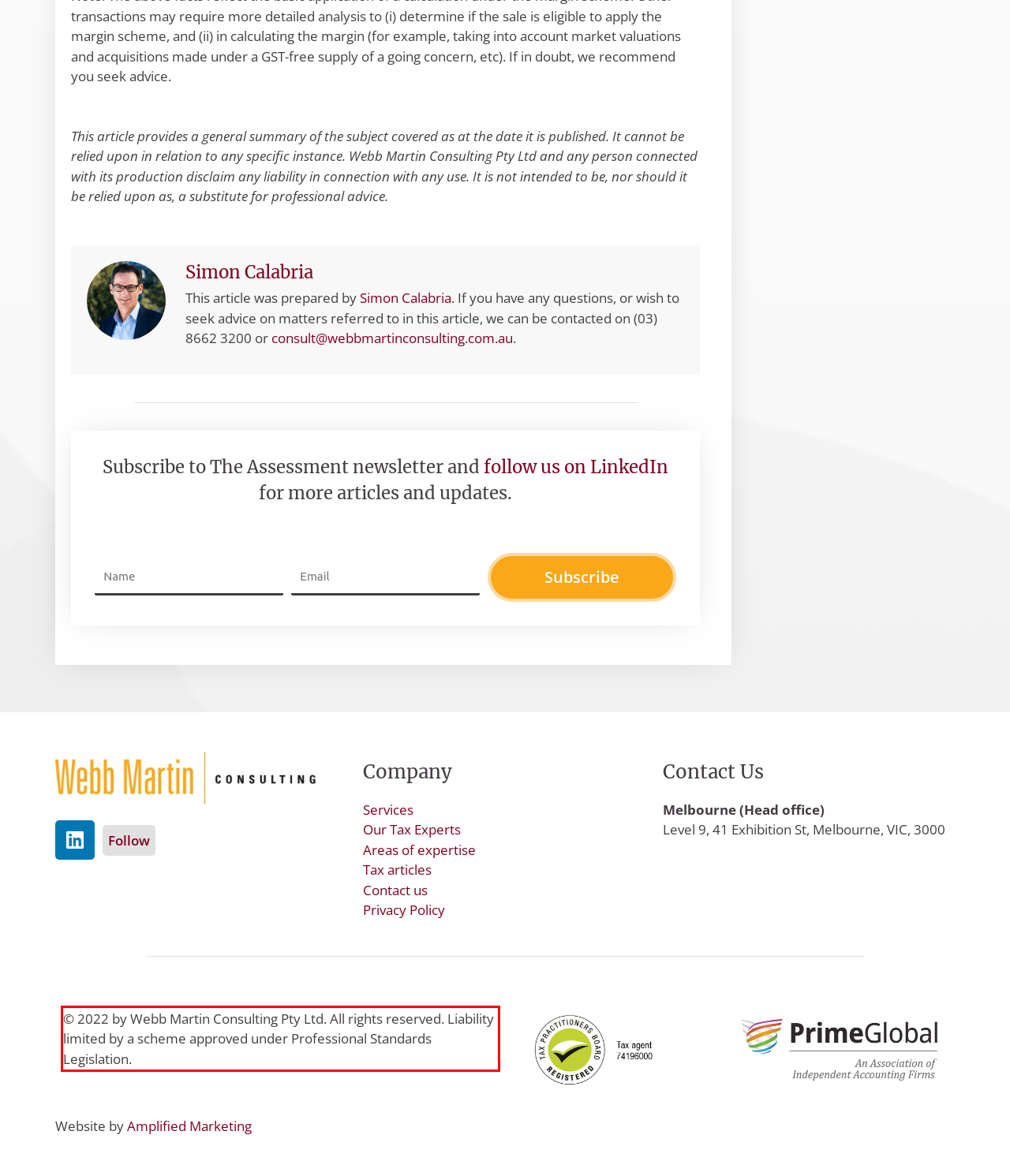From the screenshot of the webpage, locate the red bounding box and extract the text contained within that area.

© 2022 by Webb Martin Consulting Pty Ltd. All rights reserved. Liability limited by a scheme approved under Professional Standards Legislation.